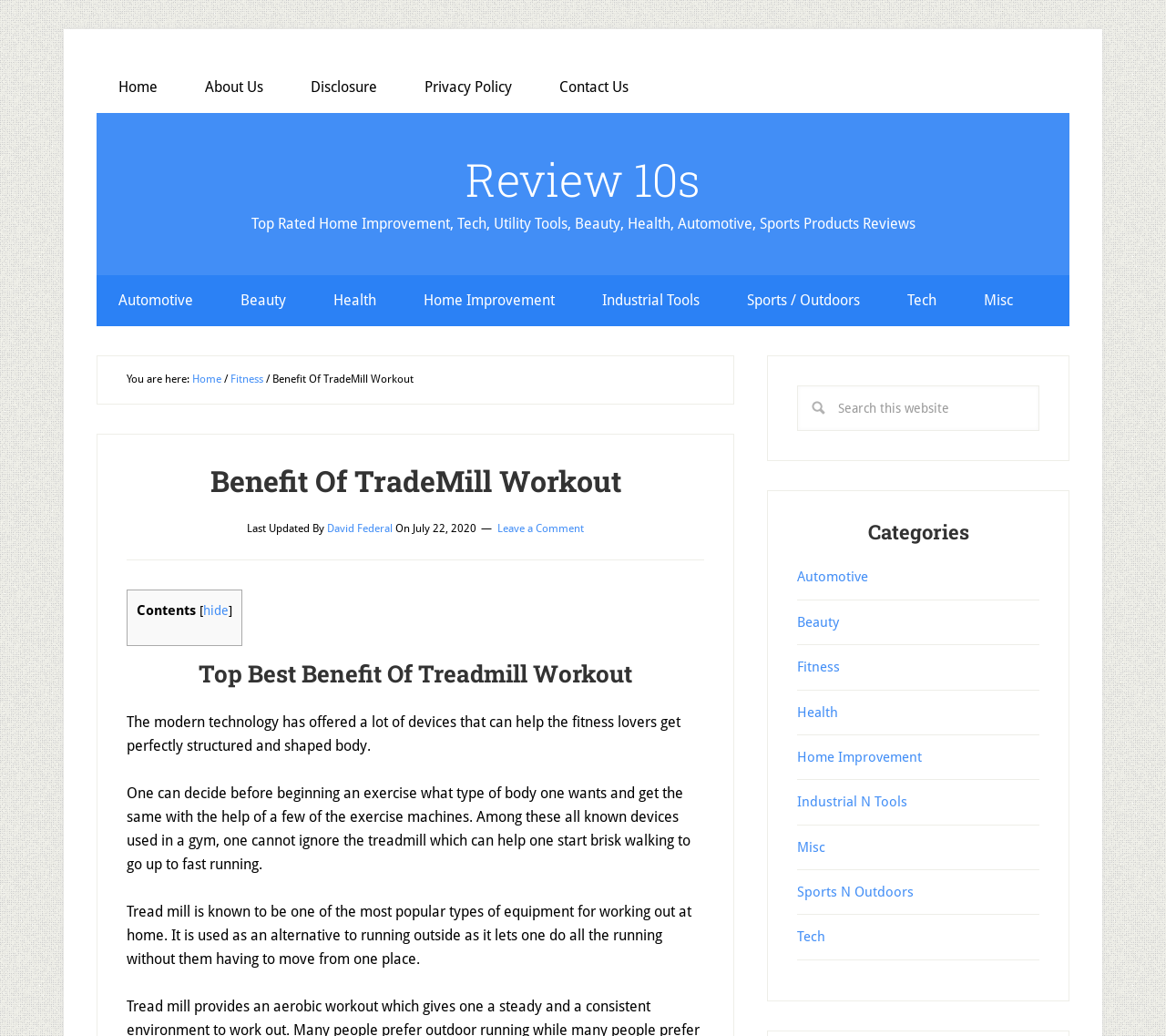Identify the bounding box for the UI element specified in this description: "name="s" placeholder="Search this website"". The coordinates must be four float numbers between 0 and 1, formatted as [left, top, right, bottom].

[0.684, 0.372, 0.891, 0.416]